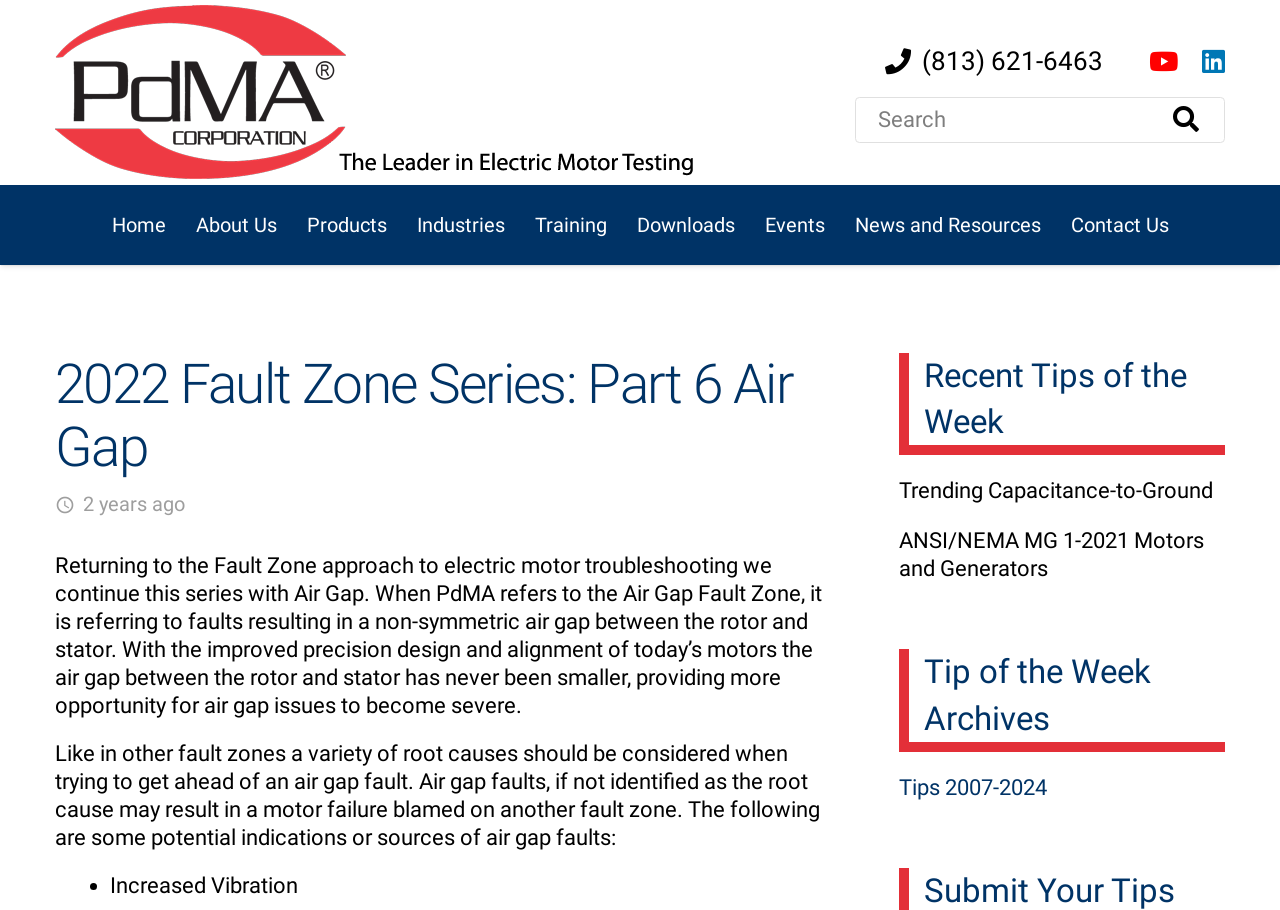Can you find and provide the title of the webpage?

2022 Fault Zone Series: Part 6 Air Gap